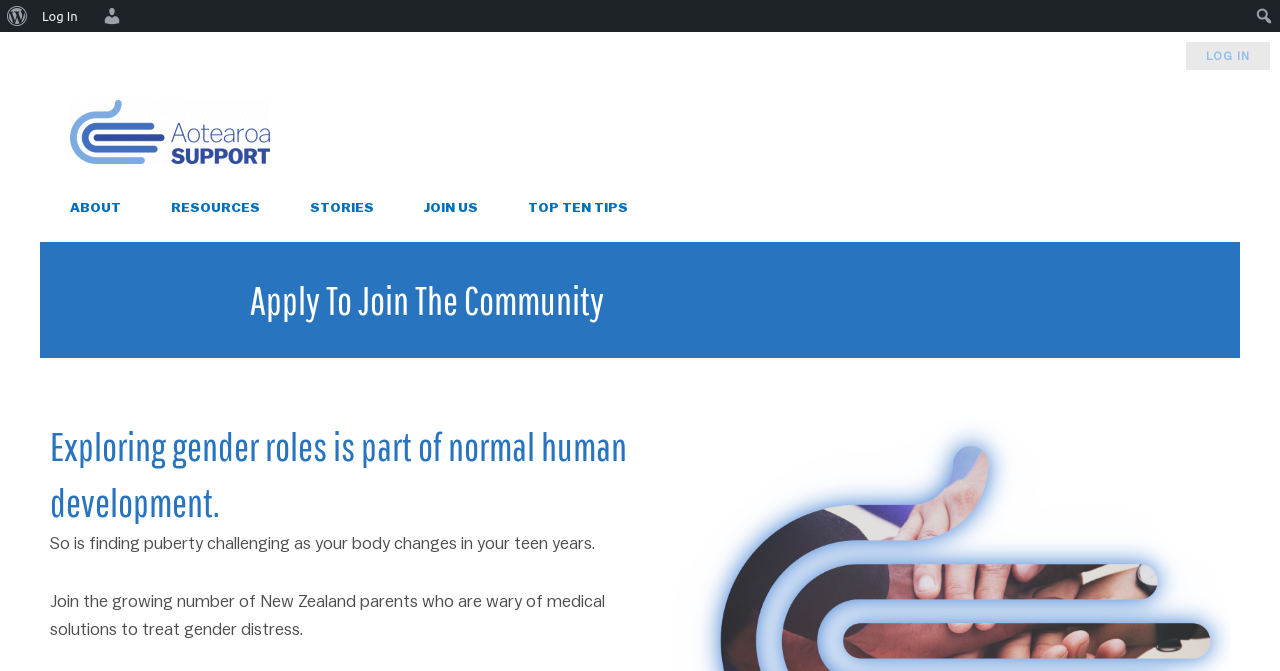How many links are there in the top navigation menu?
Please answer the question with a single word or phrase, referencing the image.

5